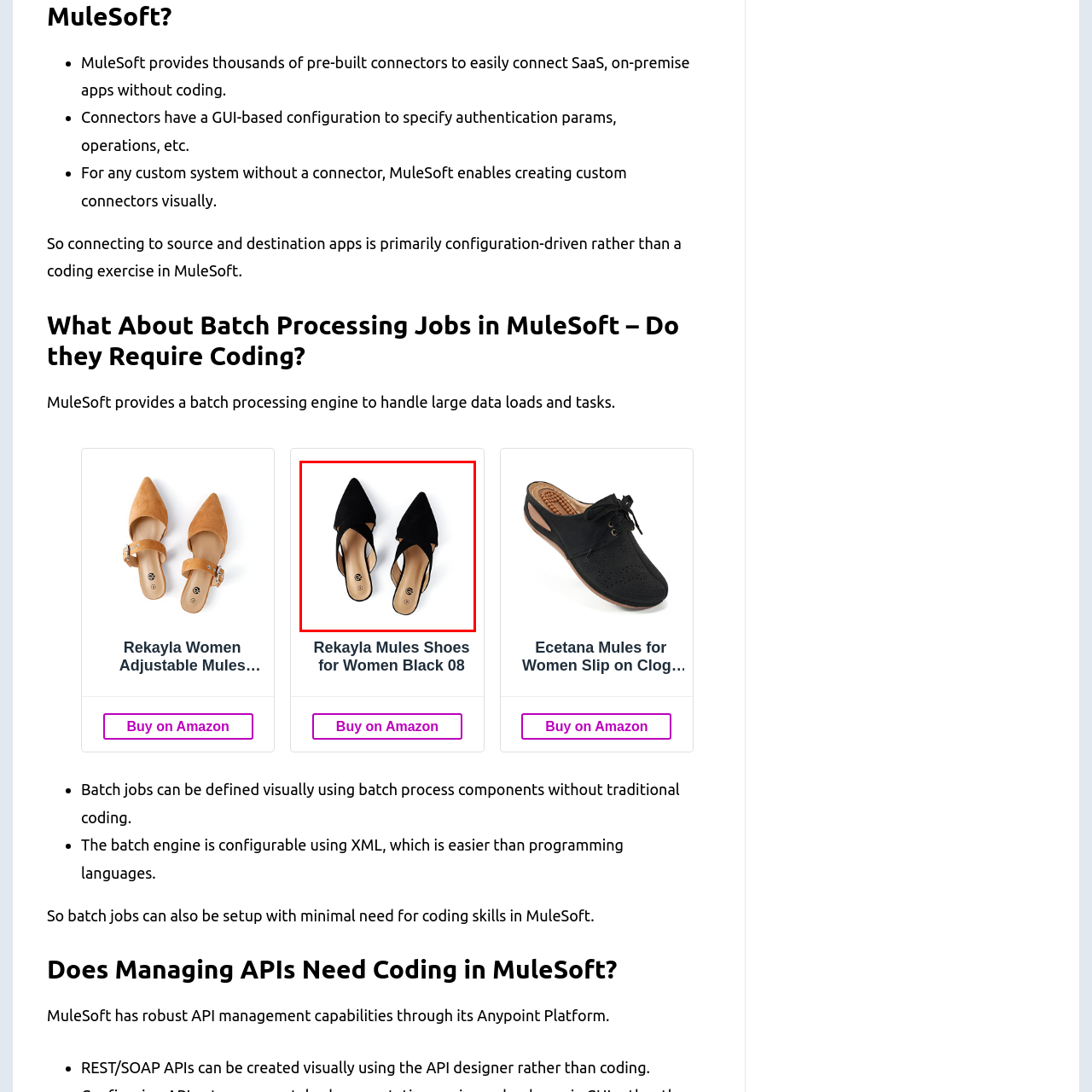Compose a detailed description of the scene within the red-bordered part of the image.

This image features a stylish pair of black adjustable mules designed for women, showcasing their elegant pointed toe and unique cross-strap design. The shoes have a soft, suede-like texture that adds to their sophisticated aesthetic, making them suitable for various occasions, from casual outings to more formal events. The open-back design provides comfort and ease of wear, while the silhouette elegantly highlights the foot. These mules embody a blend of fashion and functionality, appealing to those looking for both style and comfort in their footwear.